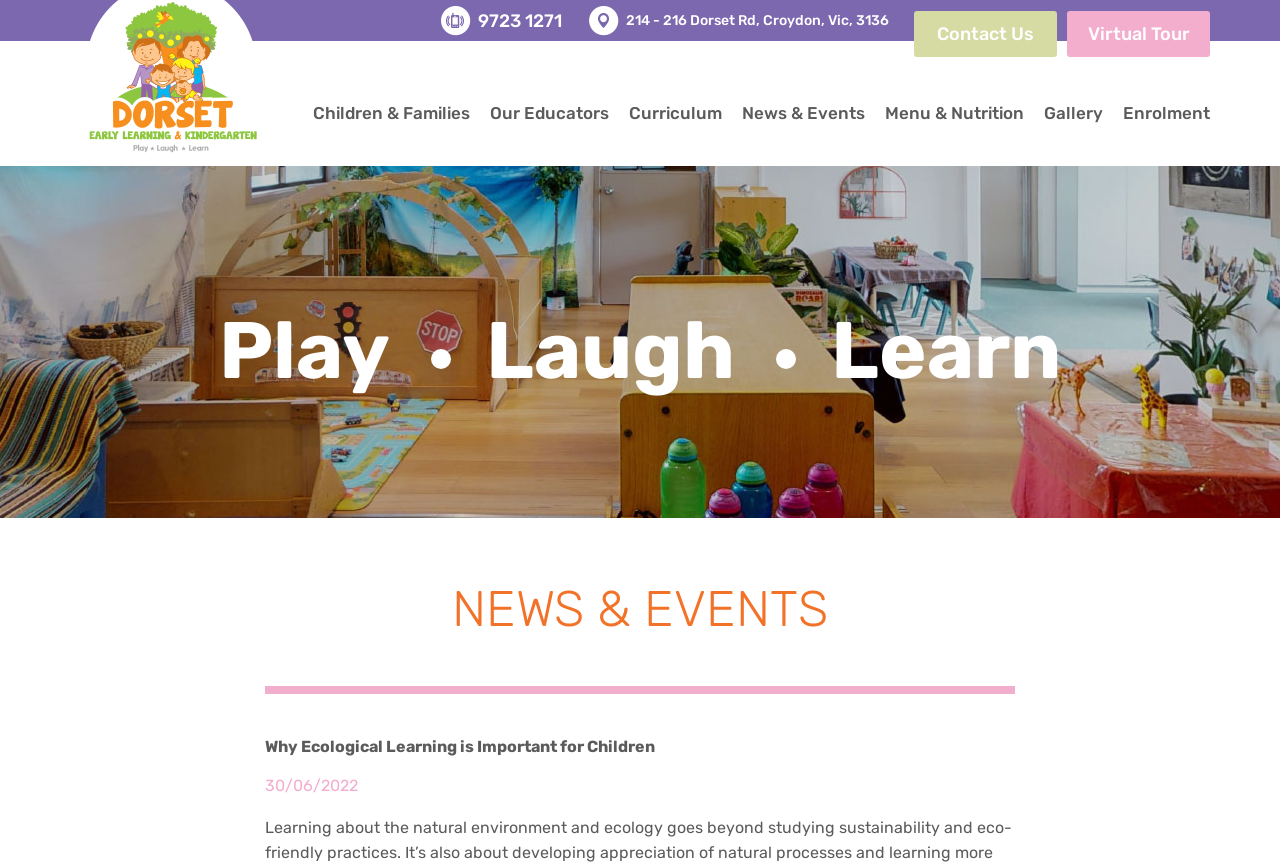Locate the bounding box coordinates of the clickable area to execute the instruction: "Read the latest 'News & Events'". Provide the coordinates as four float numbers between 0 and 1, represented as [left, top, right, bottom].

[0.572, 0.113, 0.684, 0.149]